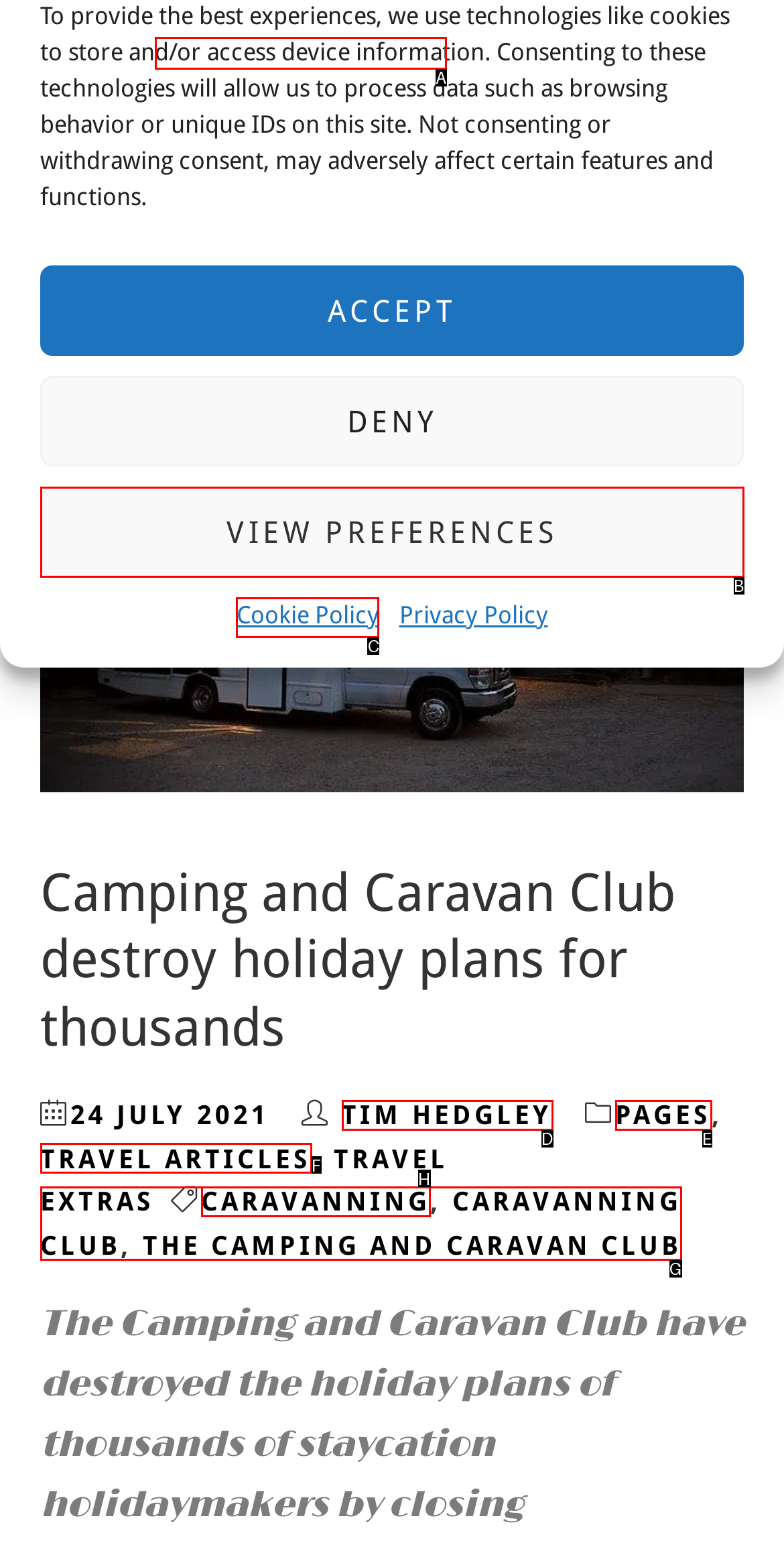Which HTML element fits the description: Travel Articles? Respond with the letter of the appropriate option directly.

F